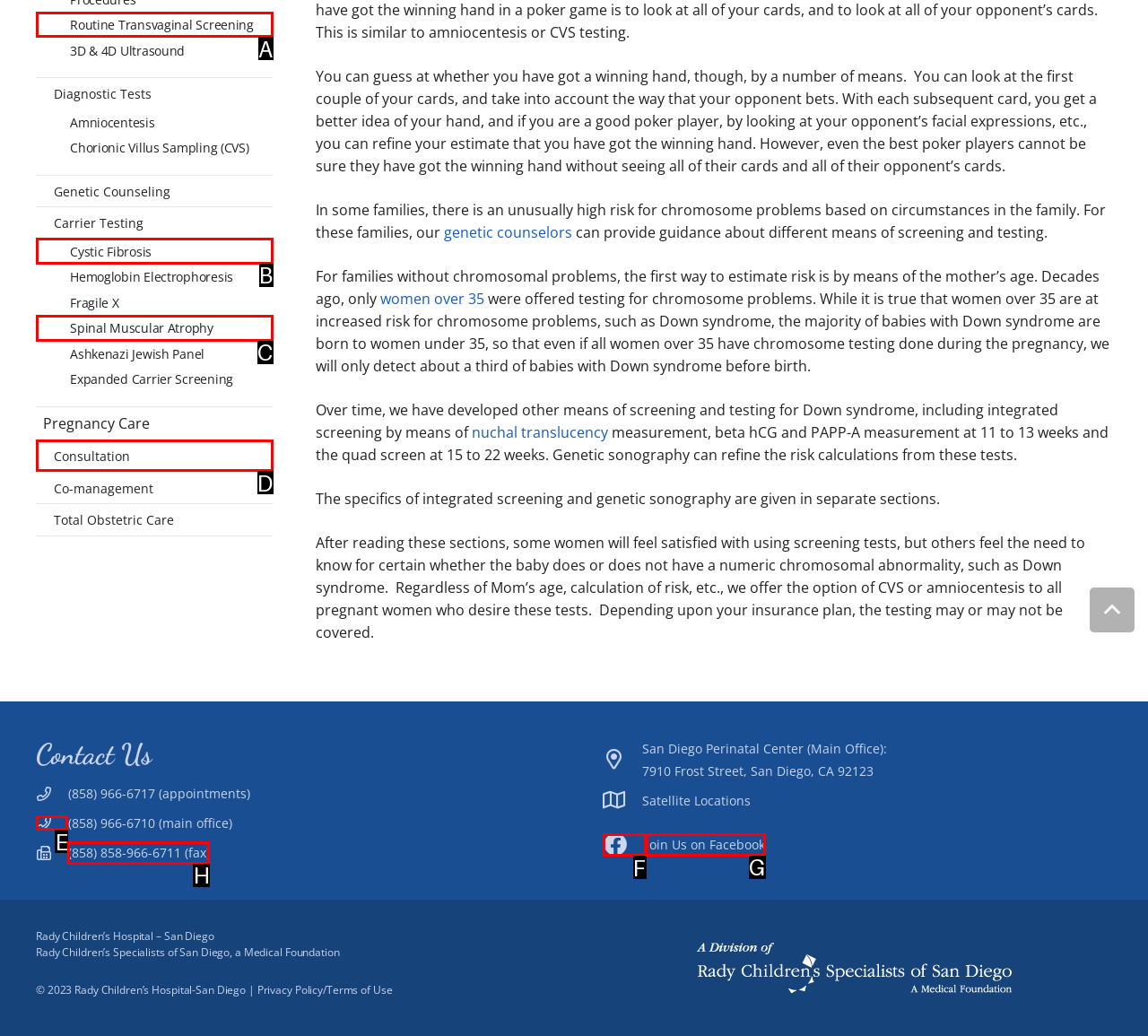Find the HTML element that suits the description: Join Us on Facebook
Indicate your answer with the letter of the matching option from the choices provided.

G